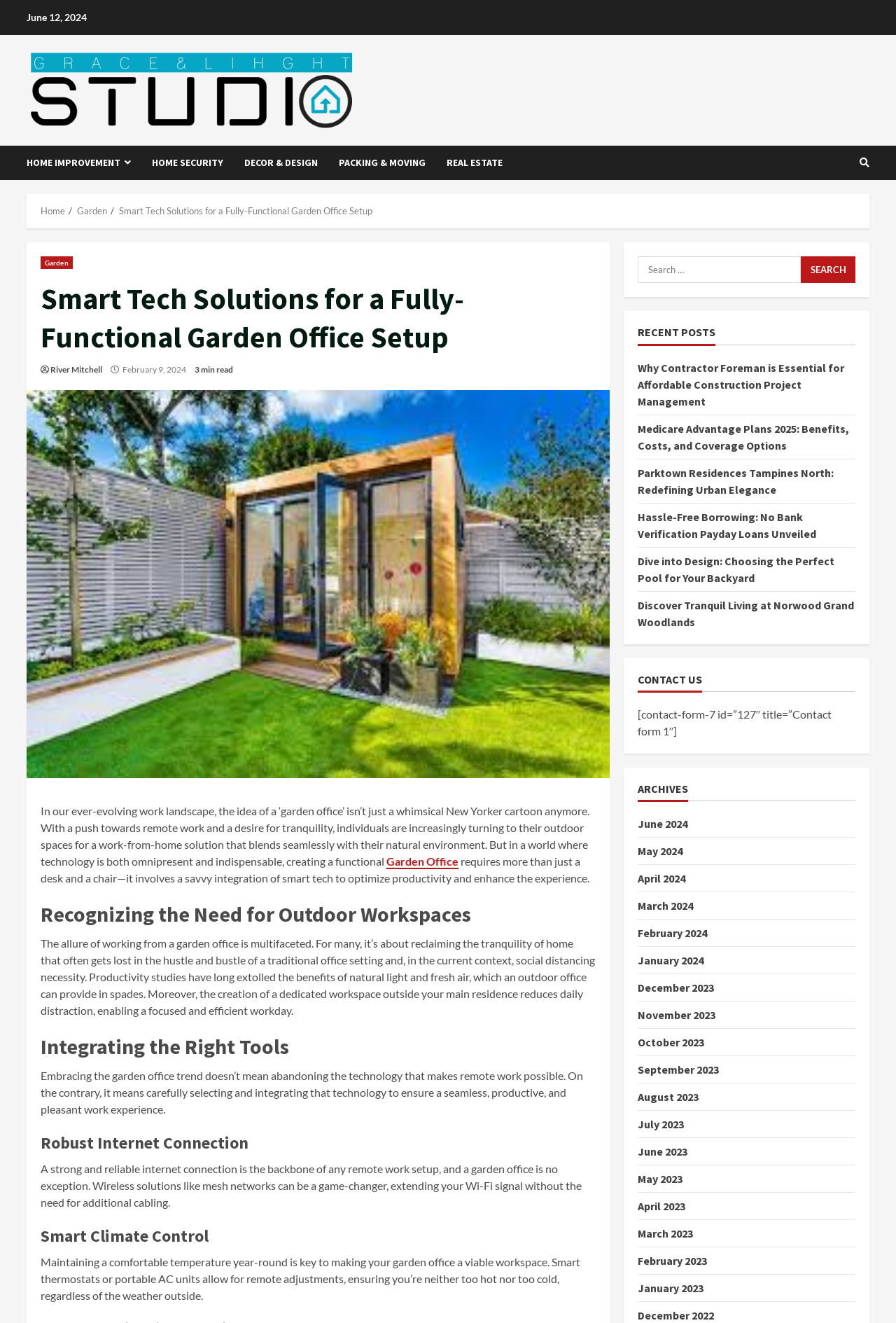Based on the element description: "Decor & Design", identify the UI element and provide its bounding box coordinates. Use four float numbers between 0 and 1, [left, top, right, bottom].

[0.261, 0.11, 0.366, 0.136]